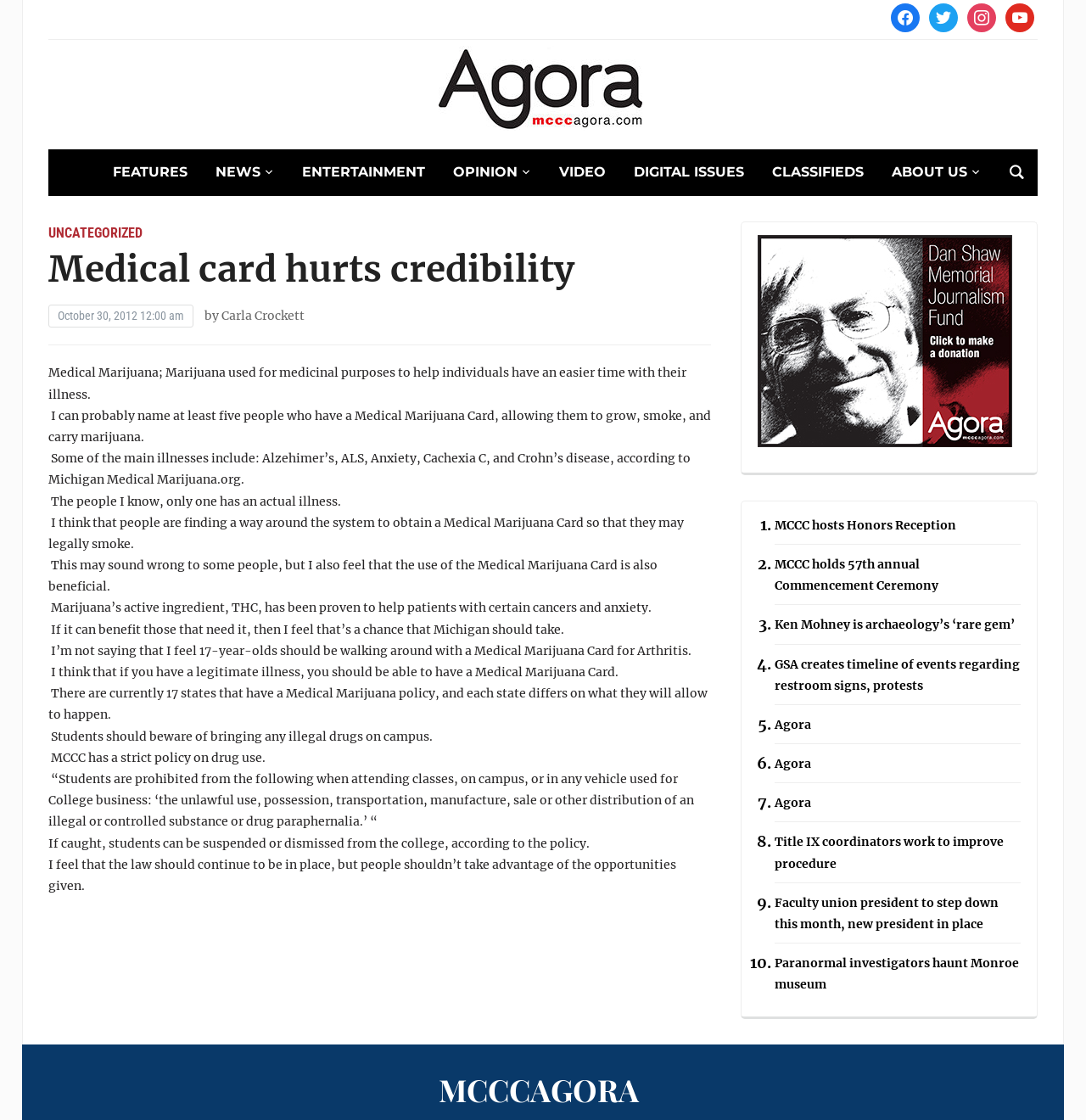Determine the bounding box coordinates of the clickable element to complete this instruction: "Click the 'Magnetic Assembly' link". Provide the coordinates in the format of four float numbers between 0 and 1, [left, top, right, bottom].

None